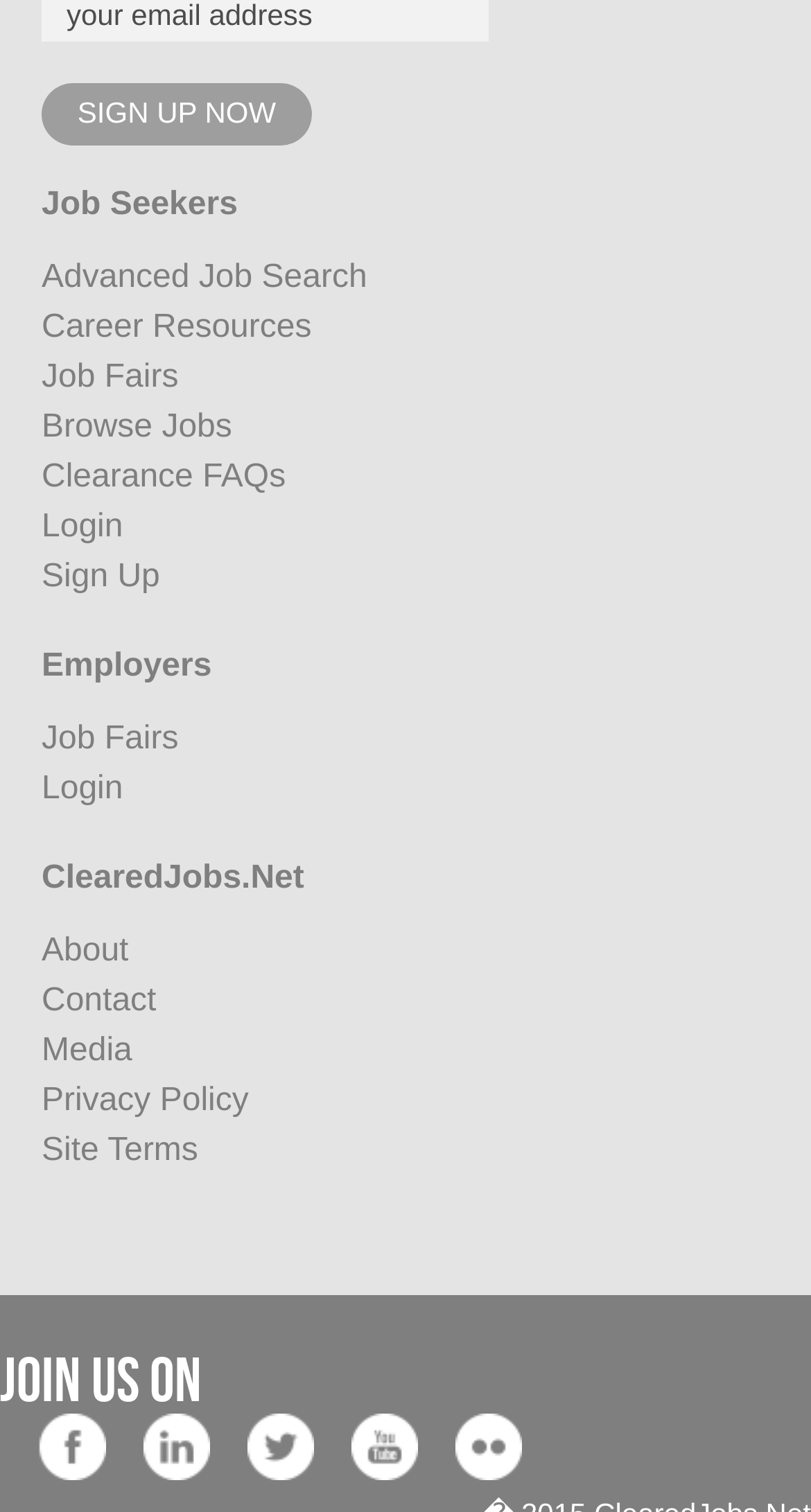Pinpoint the bounding box coordinates of the area that should be clicked to complete the following instruction: "Browse available jobs". The coordinates must be given as four float numbers between 0 and 1, i.e., [left, top, right, bottom].

[0.051, 0.27, 0.286, 0.294]